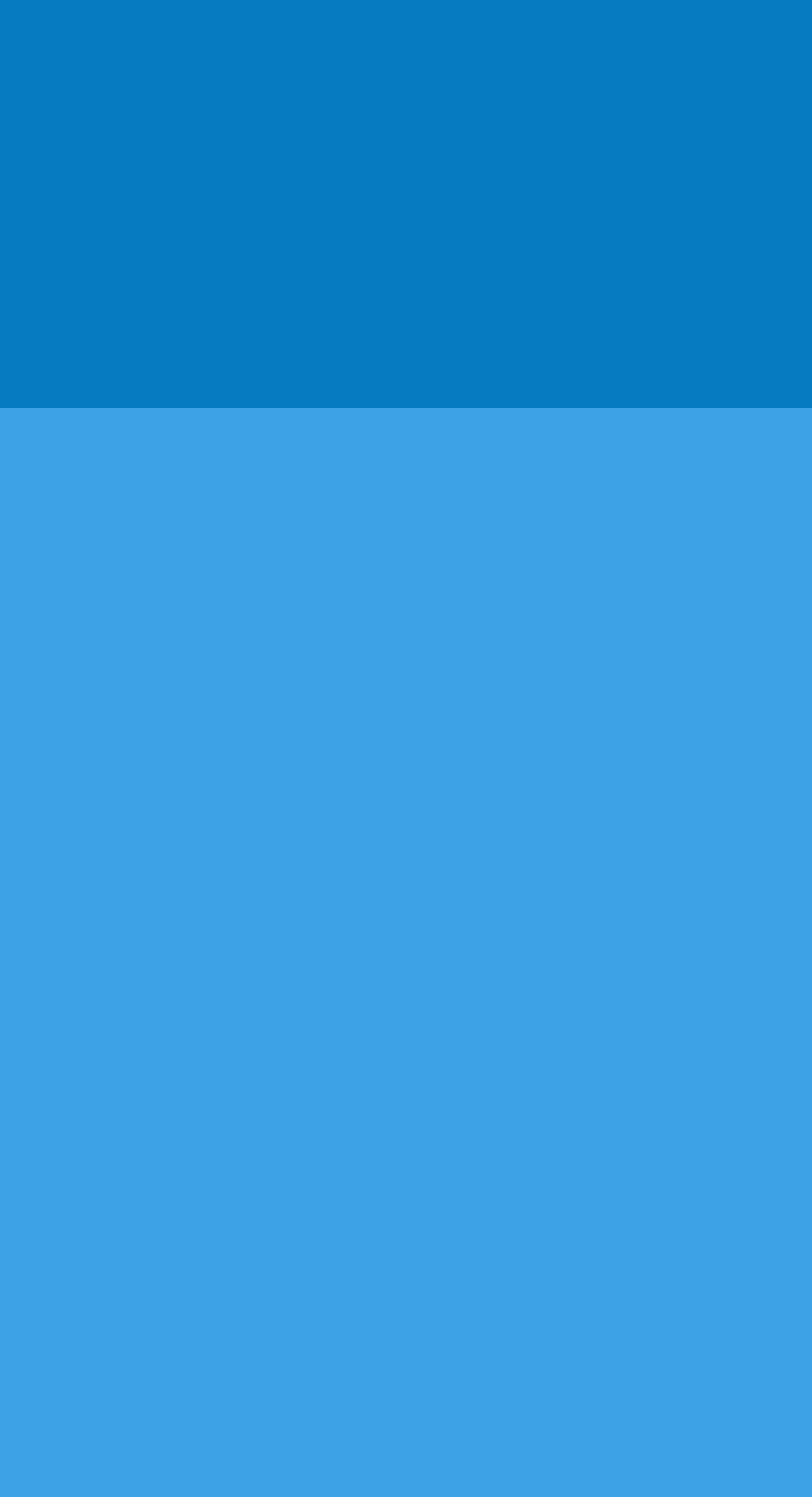Please give a succinct answer to the question in one word or phrase:
How many social media links are available?

3